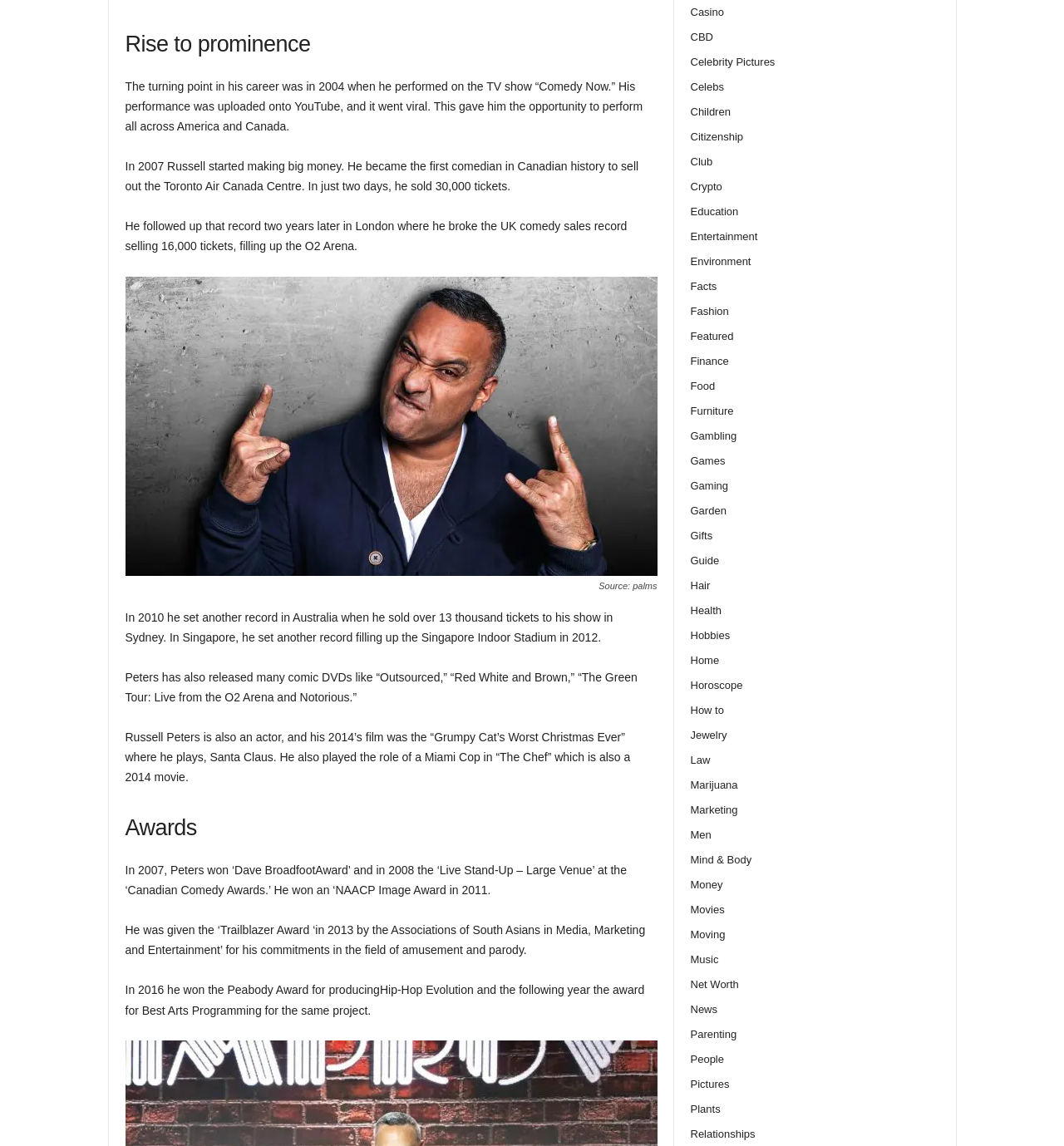Give a concise answer of one word or phrase to the question: 
How many comedy DVDs has Russell Peters released?

Four